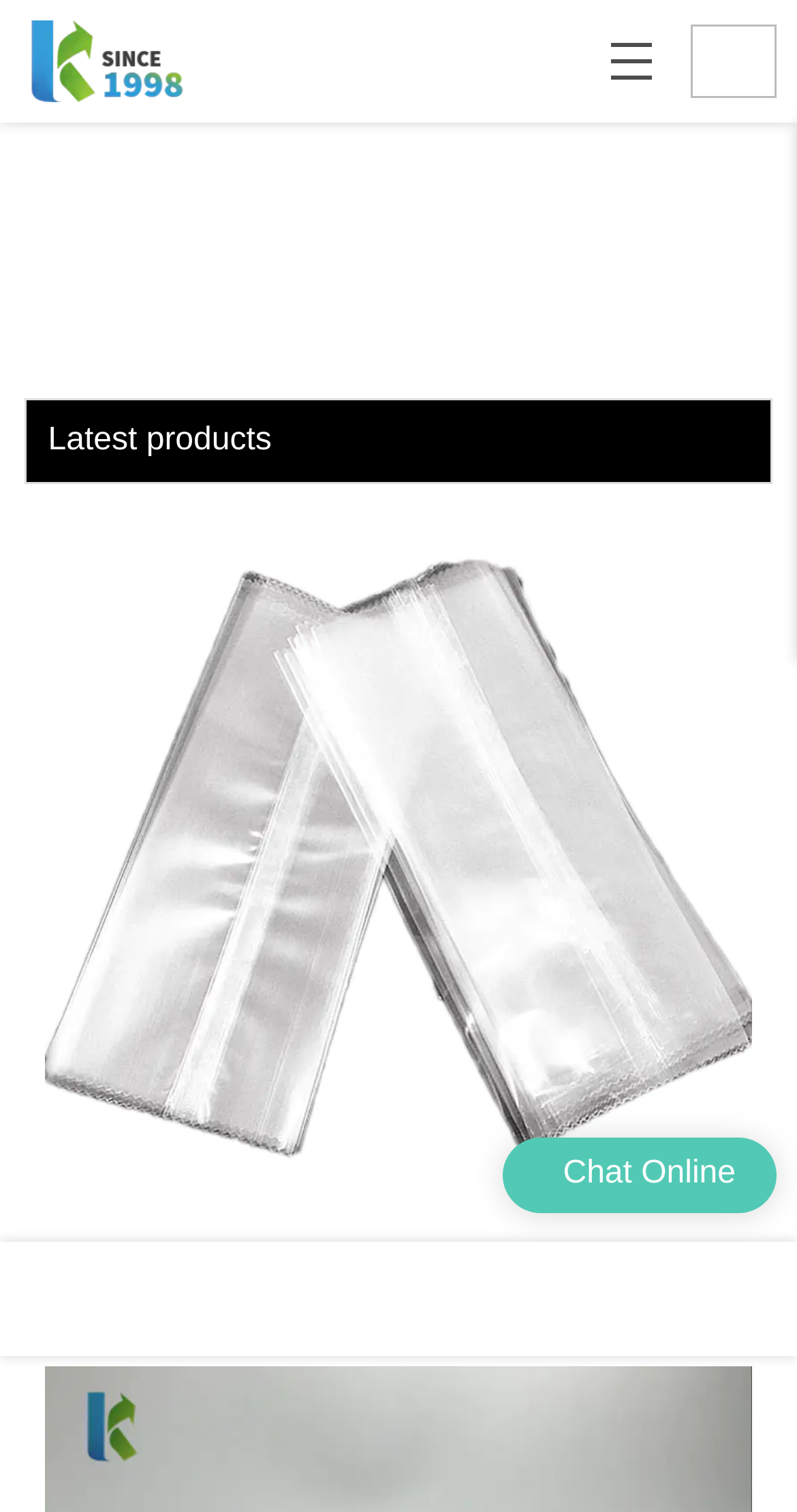How many products are displayed on the webpage?
Kindly answer the question with as much detail as you can.

There is only one product displayed on the webpage, which is the 'FAD Approved Waterproof Custom printed food grade popsicle packaging bag Wholesale' with an image and a link.